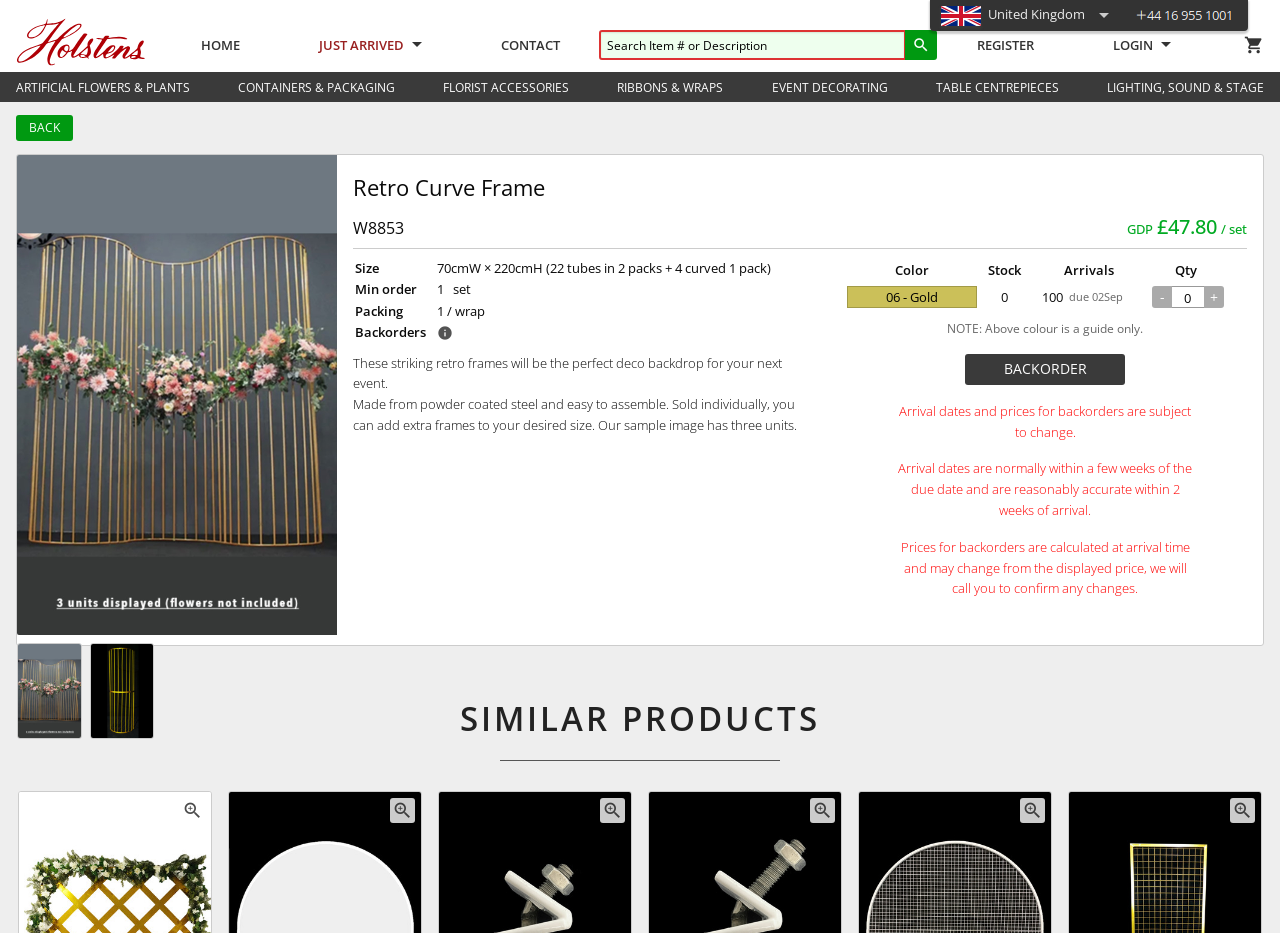Kindly respond to the following question with a single word or a brief phrase: 
What is the size of the Retro Curve Frame?

70cmW x 220cmH